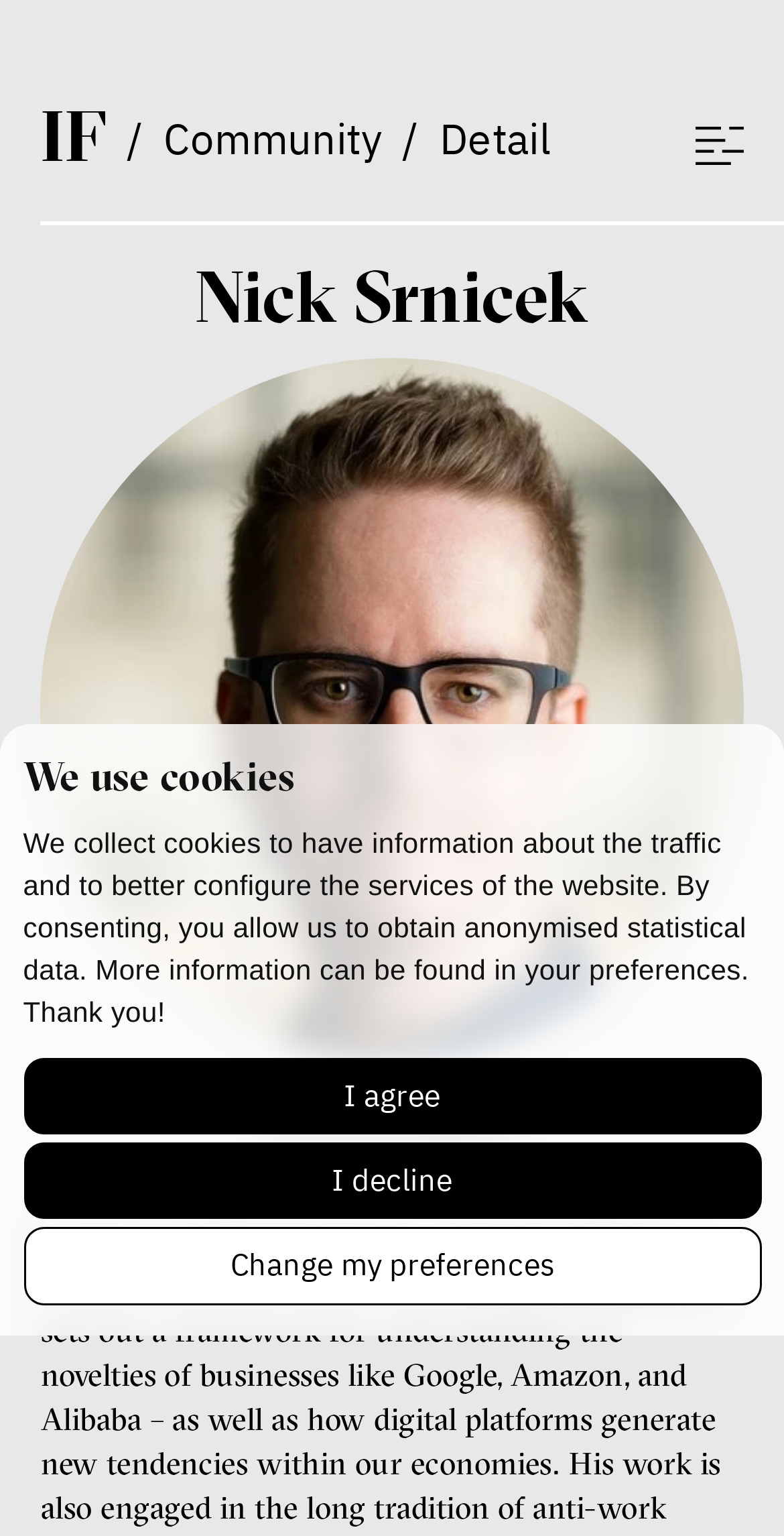Please specify the bounding box coordinates of the clickable region to carry out the following instruction: "Read the 'Bill McKibben' profile". The coordinates should be four float numbers between 0 and 1, in the format [left, top, right, bottom].

[0.052, 0.774, 0.948, 0.936]